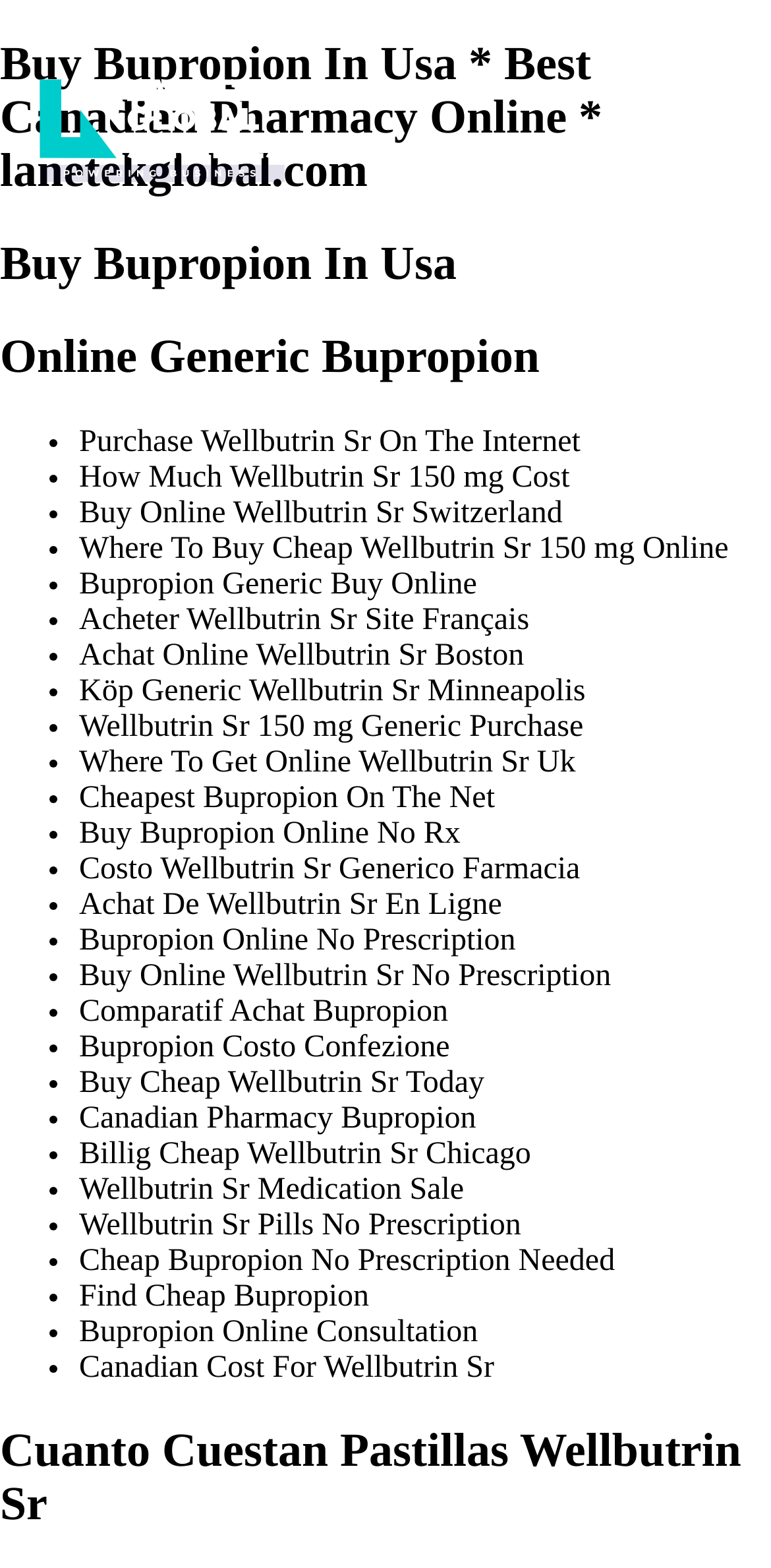What is the cost of Wellbutrin Sr 150 mg?
Kindly offer a detailed explanation using the data available in the image.

The webpage does not explicitly mention the cost of Wellbutrin Sr 150 mg. It only lists various options to purchase the medication online.